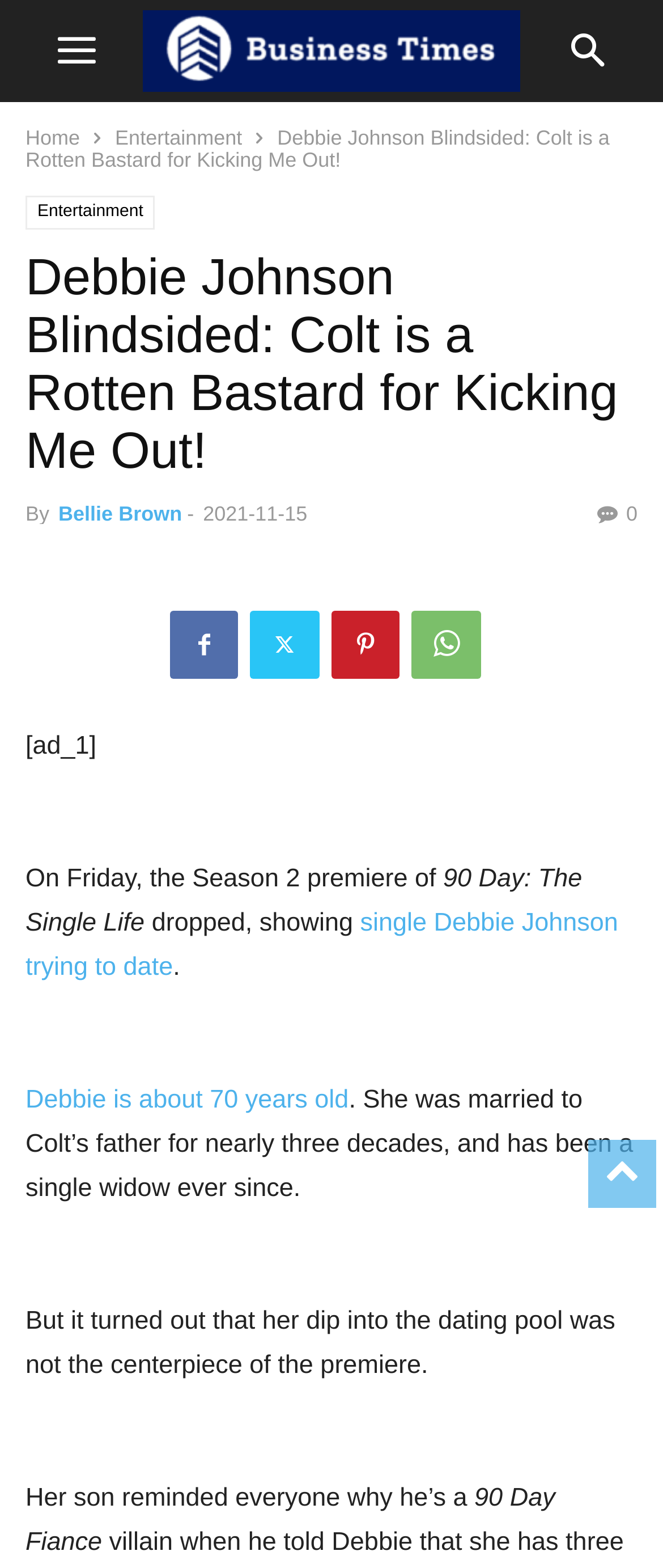Based on the image, provide a detailed response to the question:
What is Debbie Johnson's marital status?

The answer can be found in the paragraph of text that describes Debbie Johnson's situation. The text states 'She was married to Colt’s father for nearly three decades, and has been a single widow ever since.'